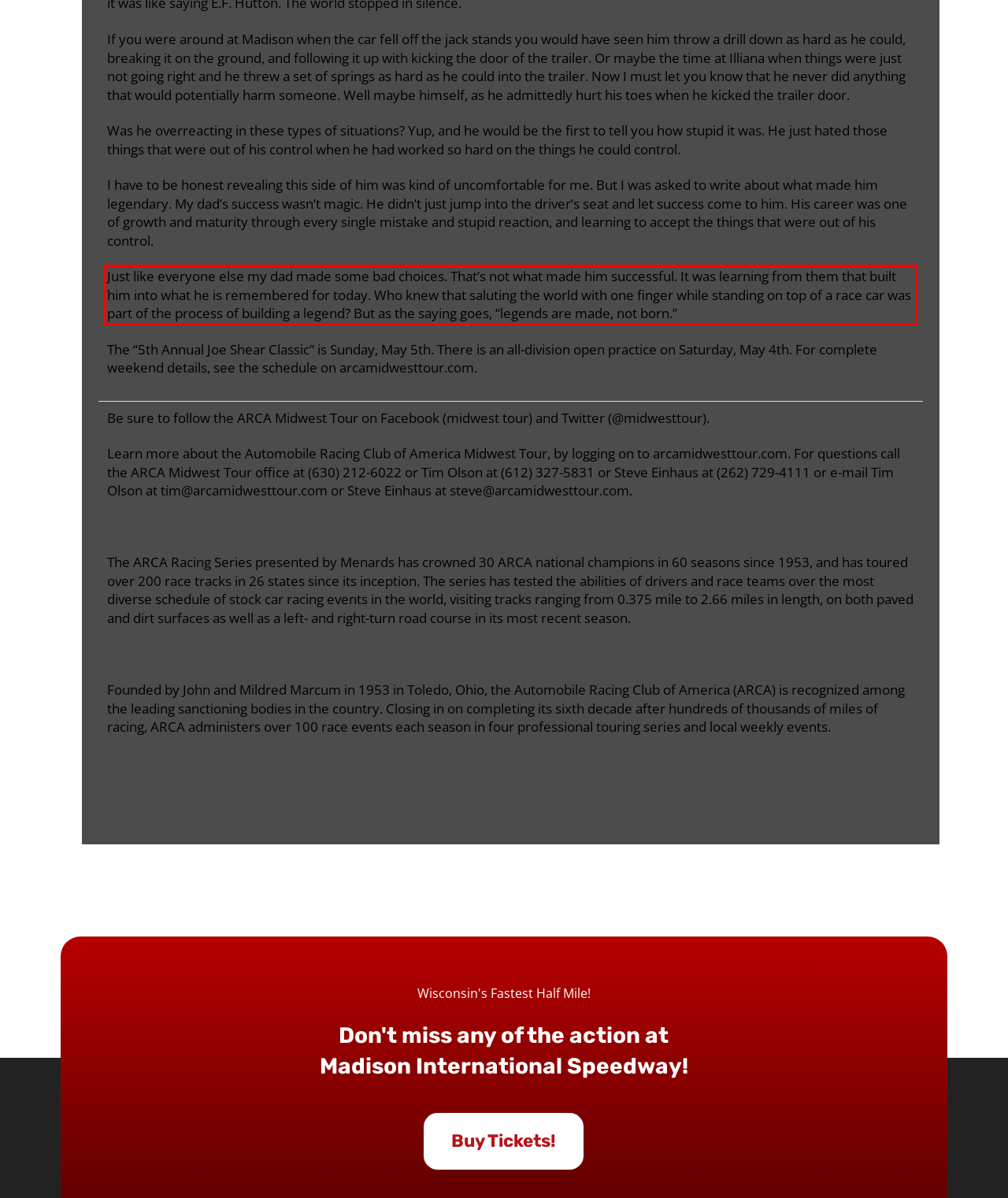Please identify and extract the text content from the UI element encased in a red bounding box on the provided webpage screenshot.

Just like everyone else my dad made some bad choices. That’s not what made him successful. It was learning from them that built him into what he is remembered for today. Who knew that saluting the world with one finger while standing on top of a race car was part of the process of building a legend? But as the saying goes, “legends are made, not born.”